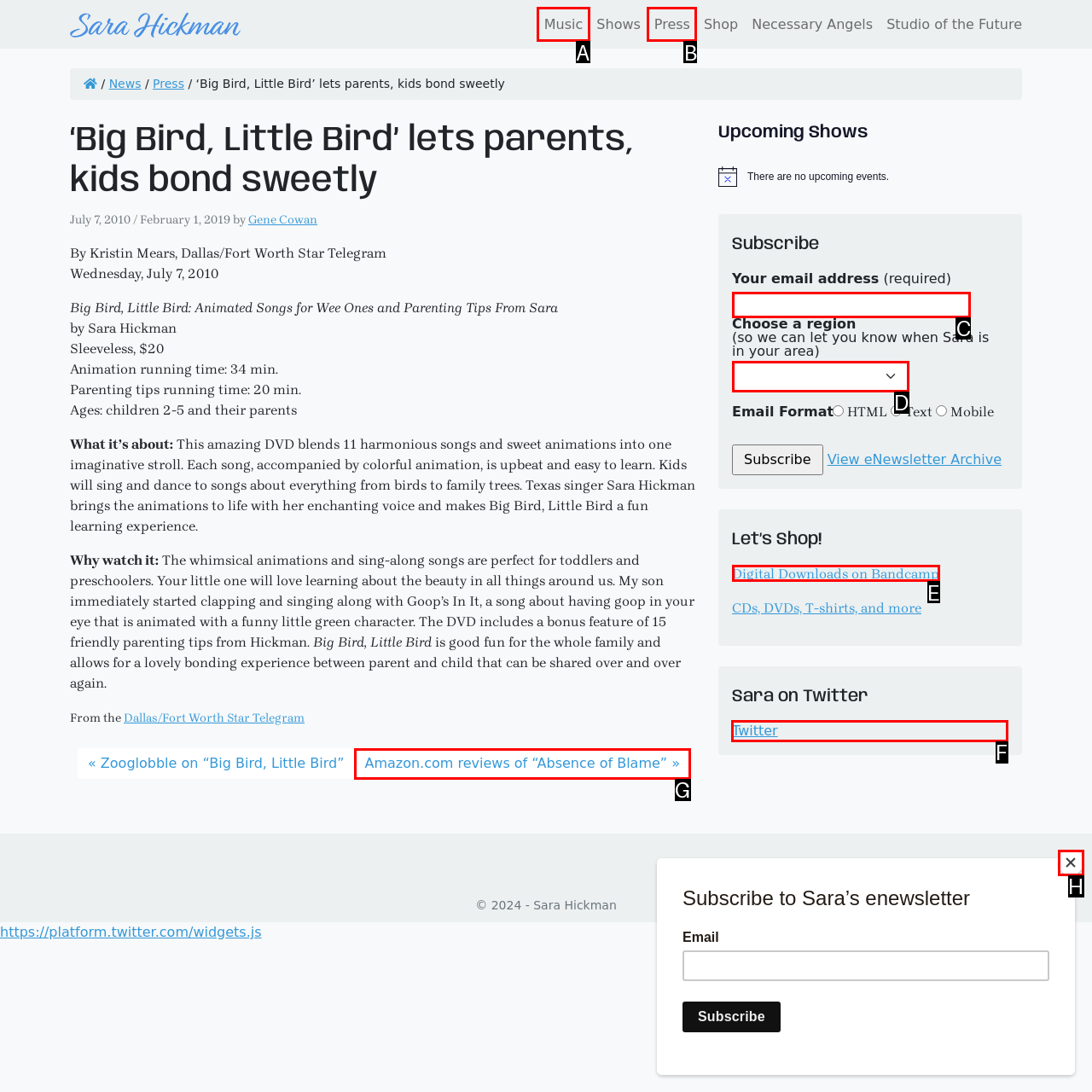Which UI element should you click on to achieve the following task: Follow Sara on Twitter? Provide the letter of the correct option.

F